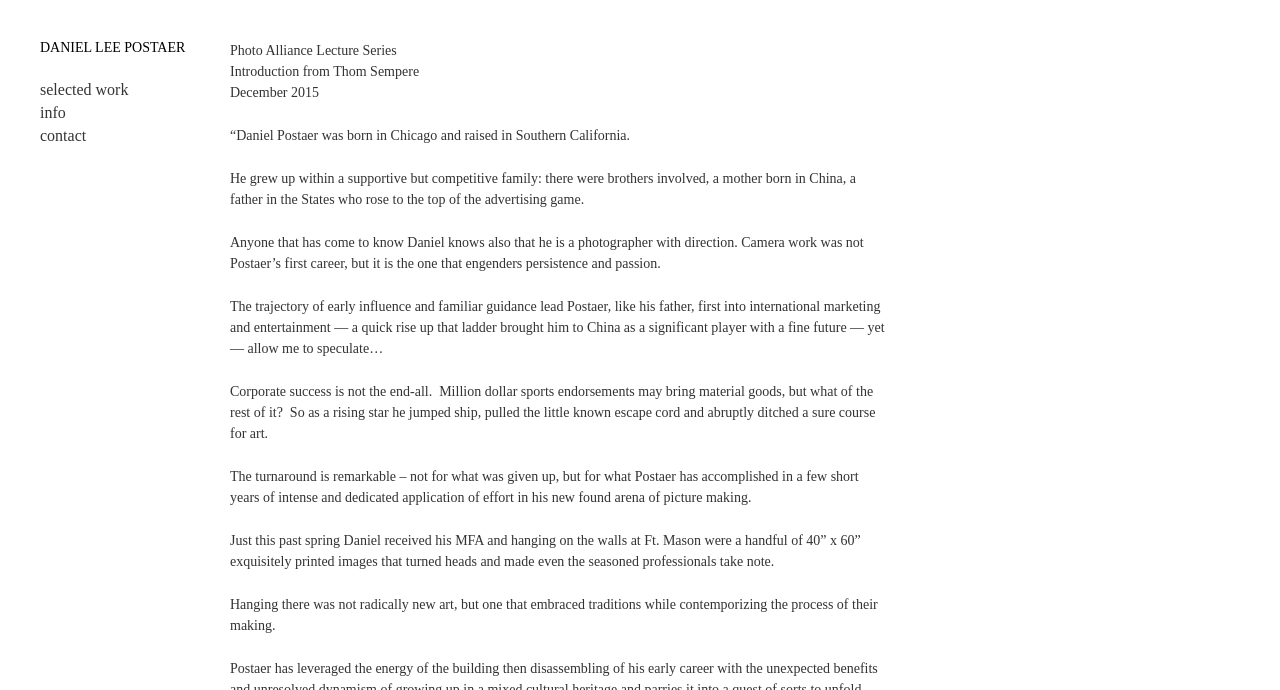Please extract the webpage's main title and generate its text content.

DANIEL LEE POSTAER